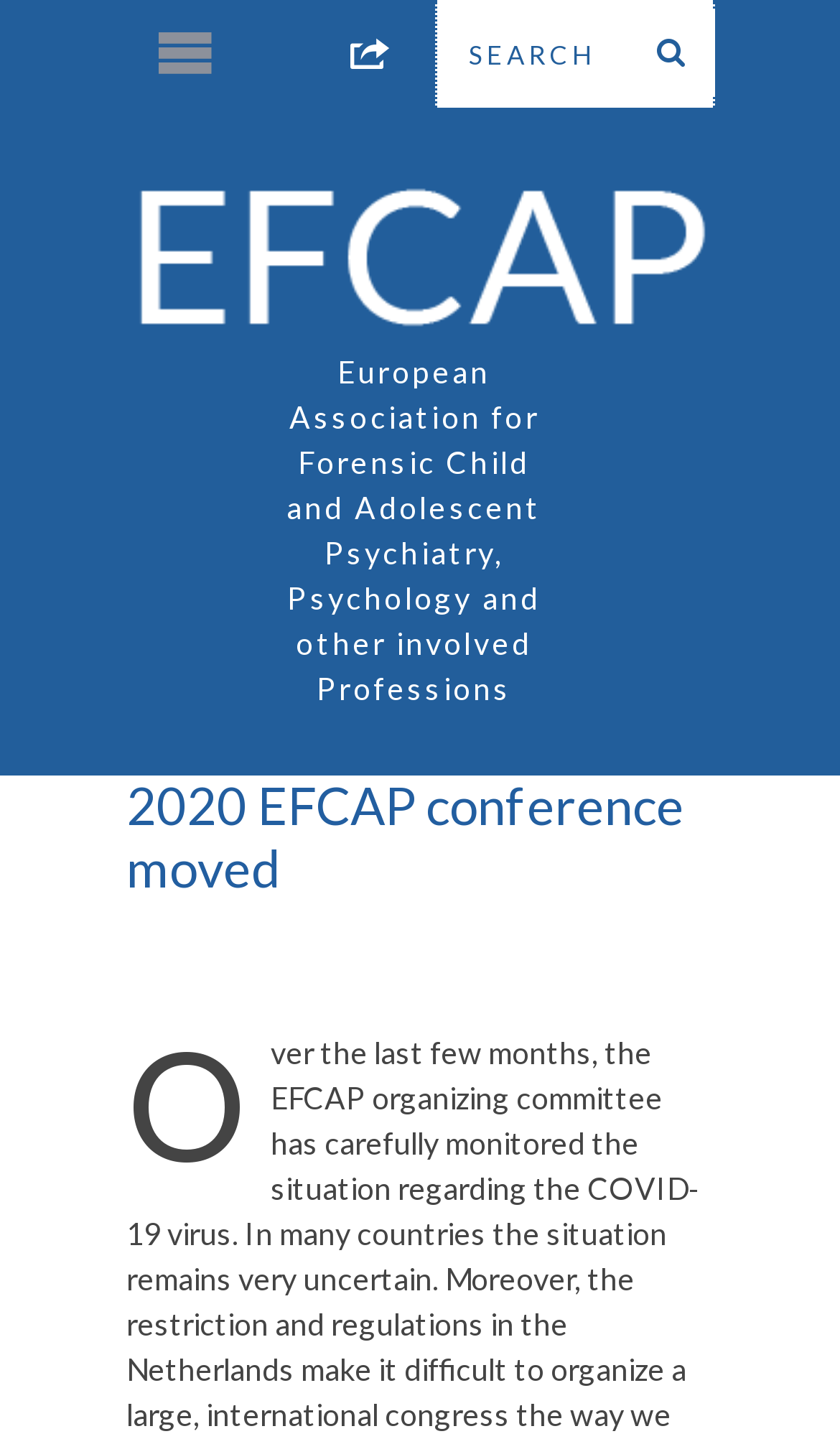Please provide the bounding box coordinates for the UI element as described: "input value="Search" name="s" value="Search"". The coordinates must be four floats between 0 and 1, represented as [left, top, right, bottom].

[0.517, 0.0, 0.85, 0.075]